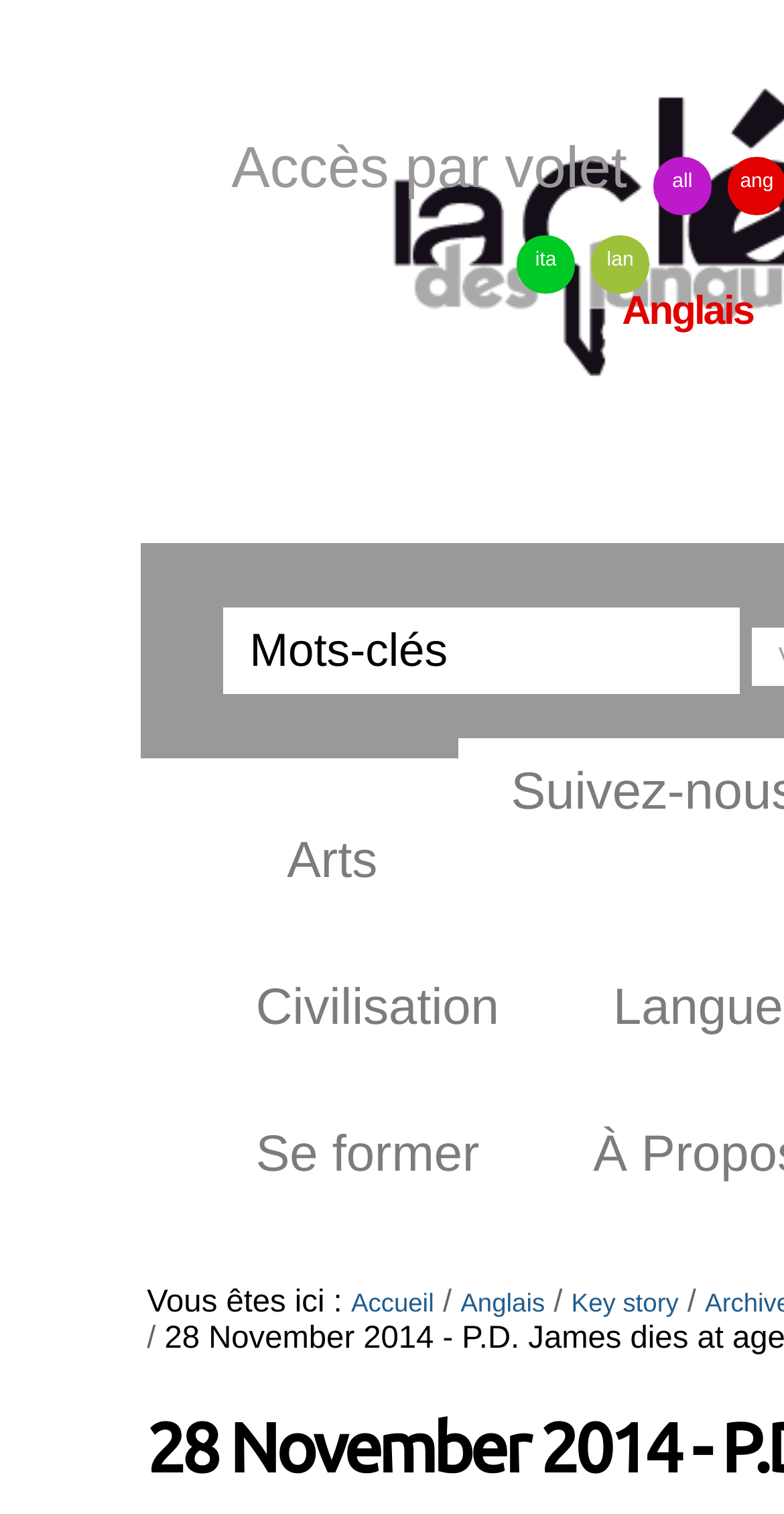Analyze the image and answer the question with as much detail as possible: 
What is the current section of the website?

I examined the breadcrumb navigation and found that the current section of the website is 'Key story', which is likely a specific news story or article.